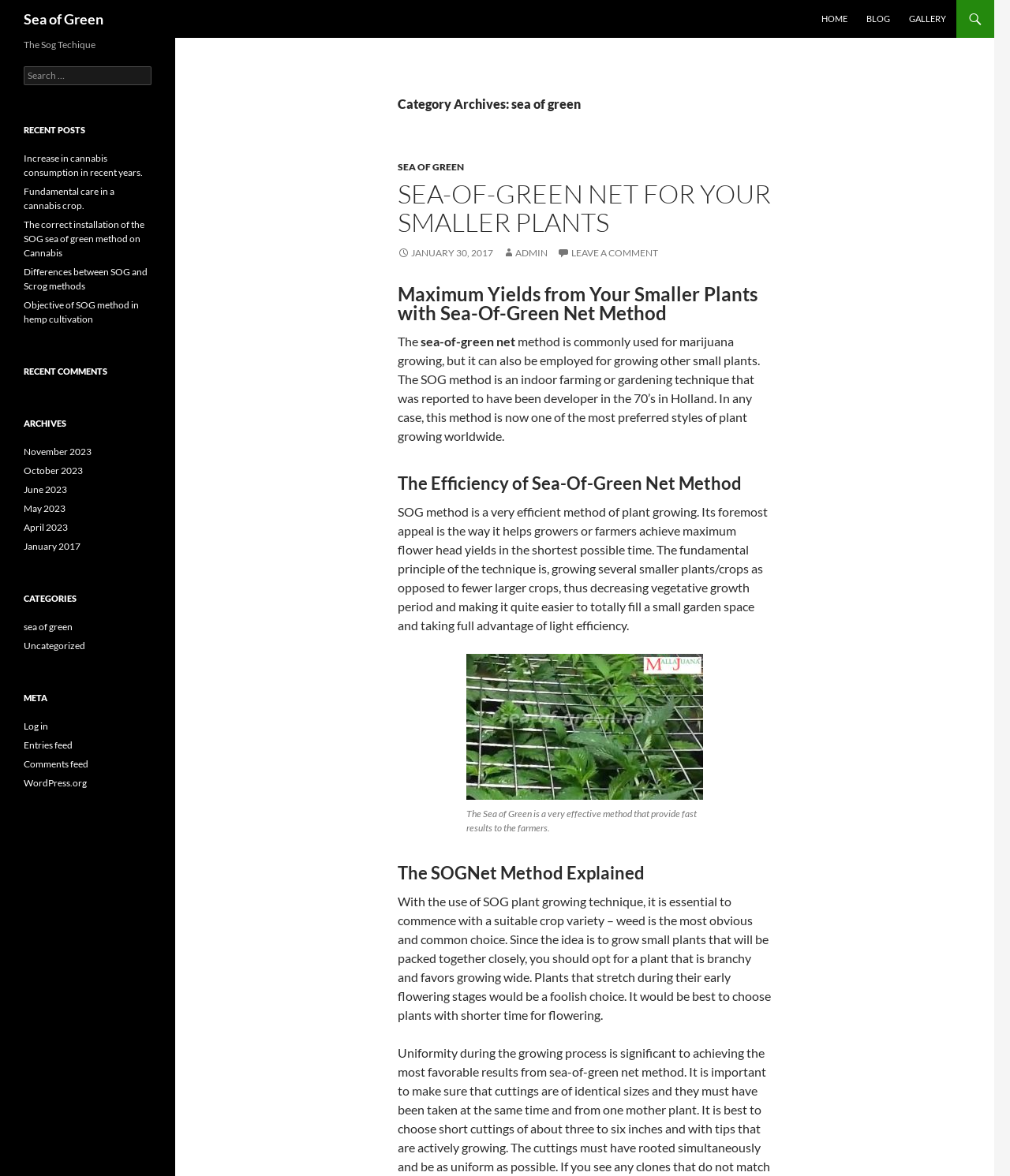What is the purpose of the SOG method?
Please answer the question as detailed as possible based on the image.

The purpose of the SOG method can be determined by reading the content of the webpage, which states that the method is used to achieve maximum flower head yields in the shortest possible time.